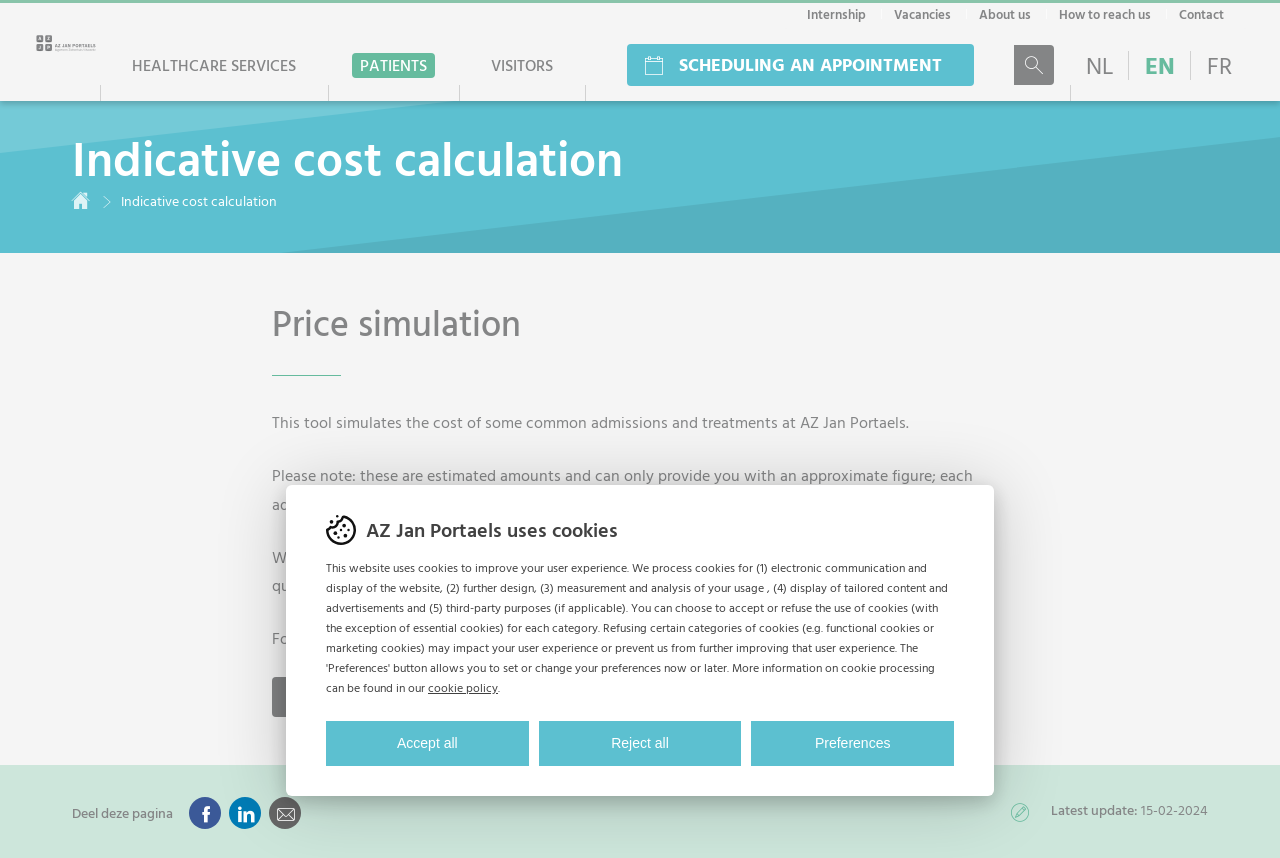What is the language of this webpage?
Please give a detailed and elaborate answer to the question.

The webpage provides links to switch between different languages, including NL, EN, and FR, indicating that the webpage is available in multiple languages.